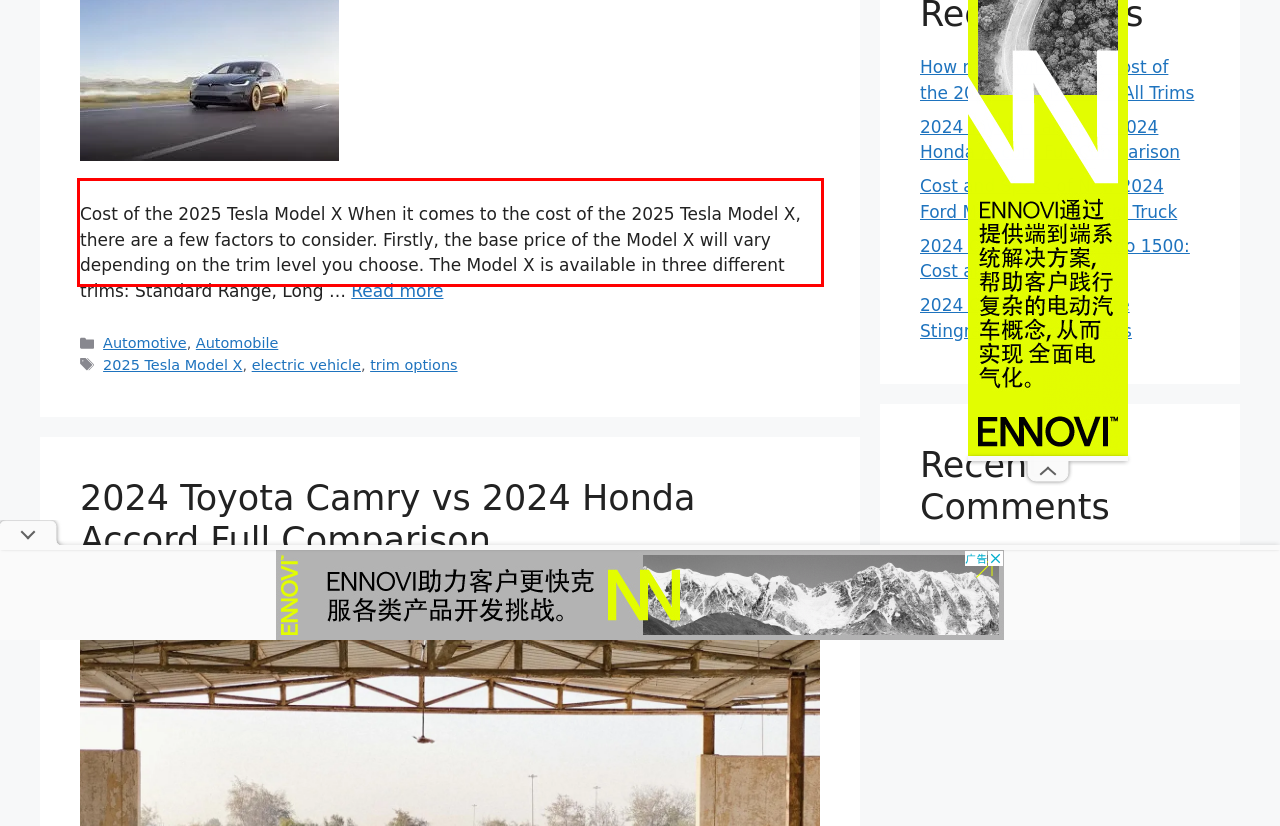In the given screenshot, locate the red bounding box and extract the text content from within it.

Cost of the 2025 Tesla Model X When it comes to the cost of the 2025 Tesla Model X, there are a few factors to consider. Firstly, the base price of the Model X will vary depending on the trim level you choose. The Model X is available in three different trims: Standard Range, Long … Read more